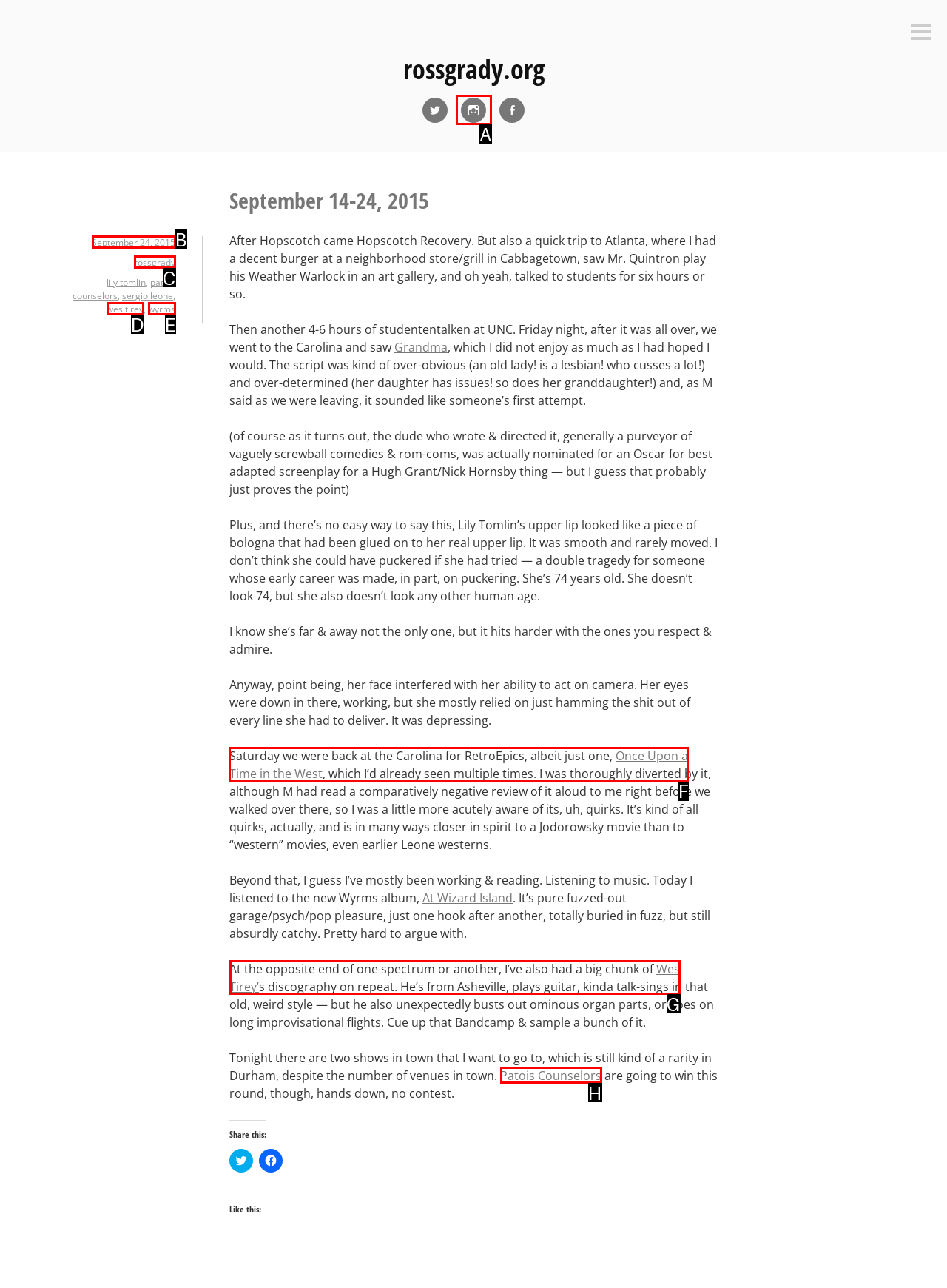Identify the HTML element to click to execute this task: Explore Once Upon a Time in the West Respond with the letter corresponding to the proper option.

F